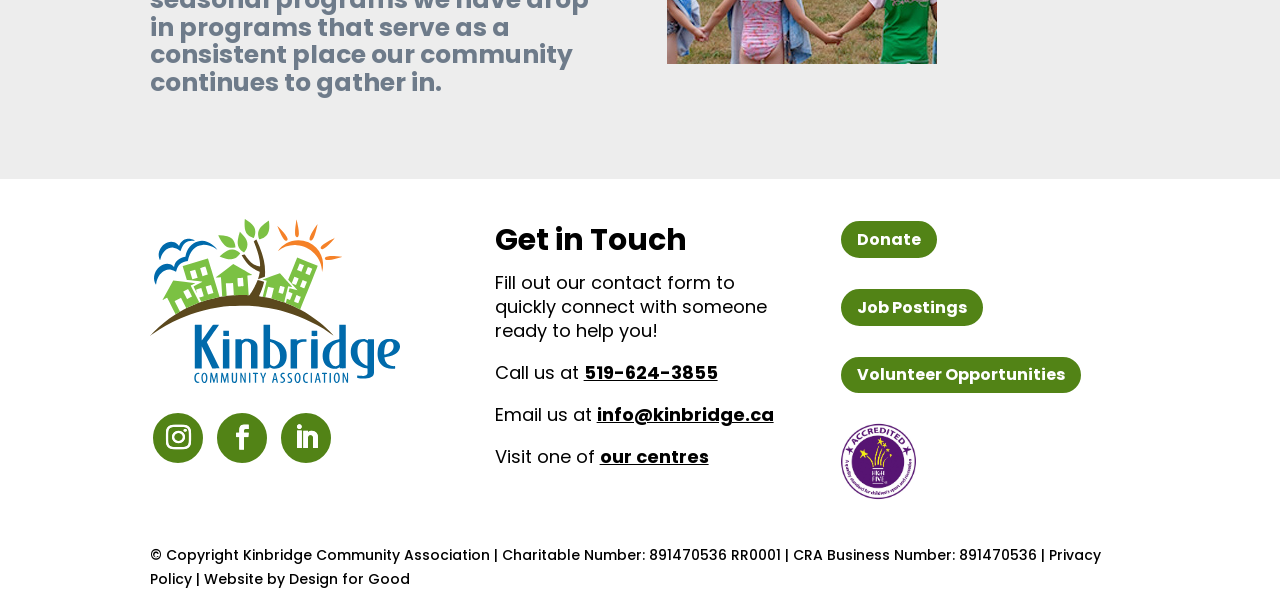Please find the bounding box coordinates for the clickable element needed to perform this instruction: "Check out the High Meadow Farm Rovers".

None